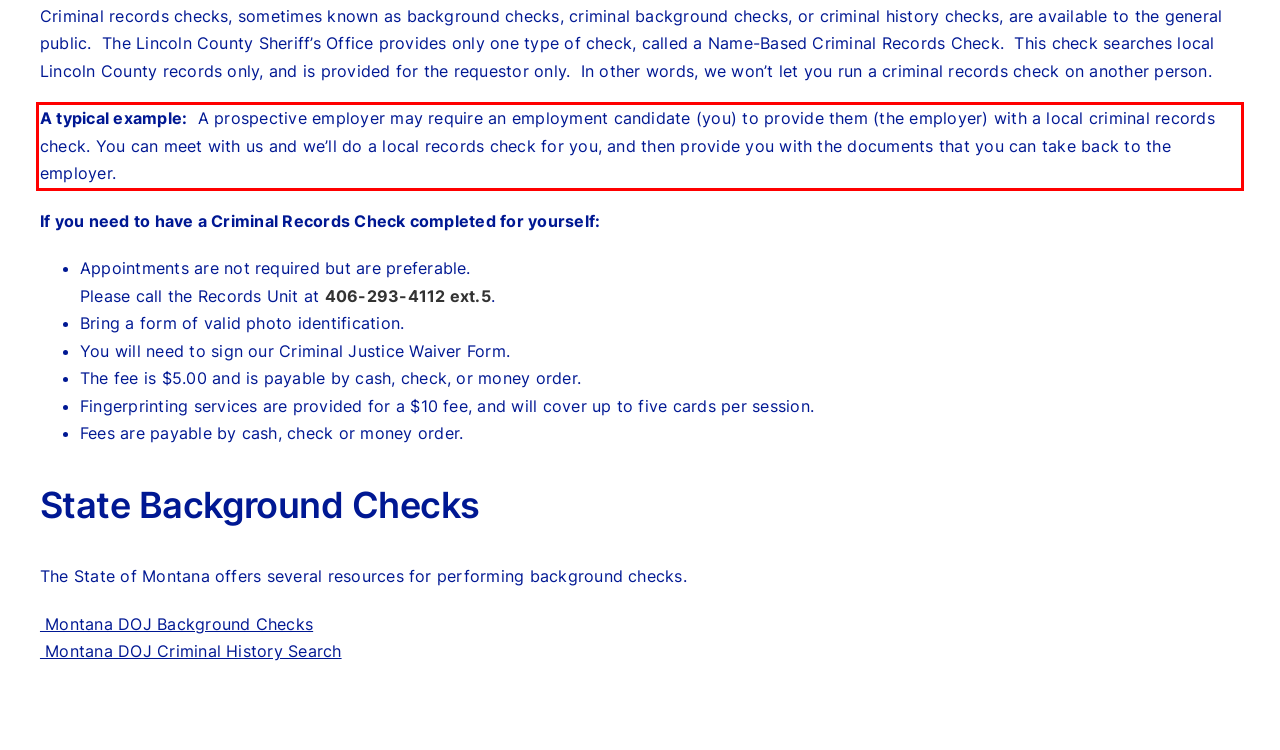Please recognize and transcribe the text located inside the red bounding box in the webpage image.

A typical example: A prospective employer may require an employment candidate (you) to provide them (the employer) with a local criminal records check. You can meet with us and we’ll do a local records check for you, and then provide you with the documents that you can take back to the employer.